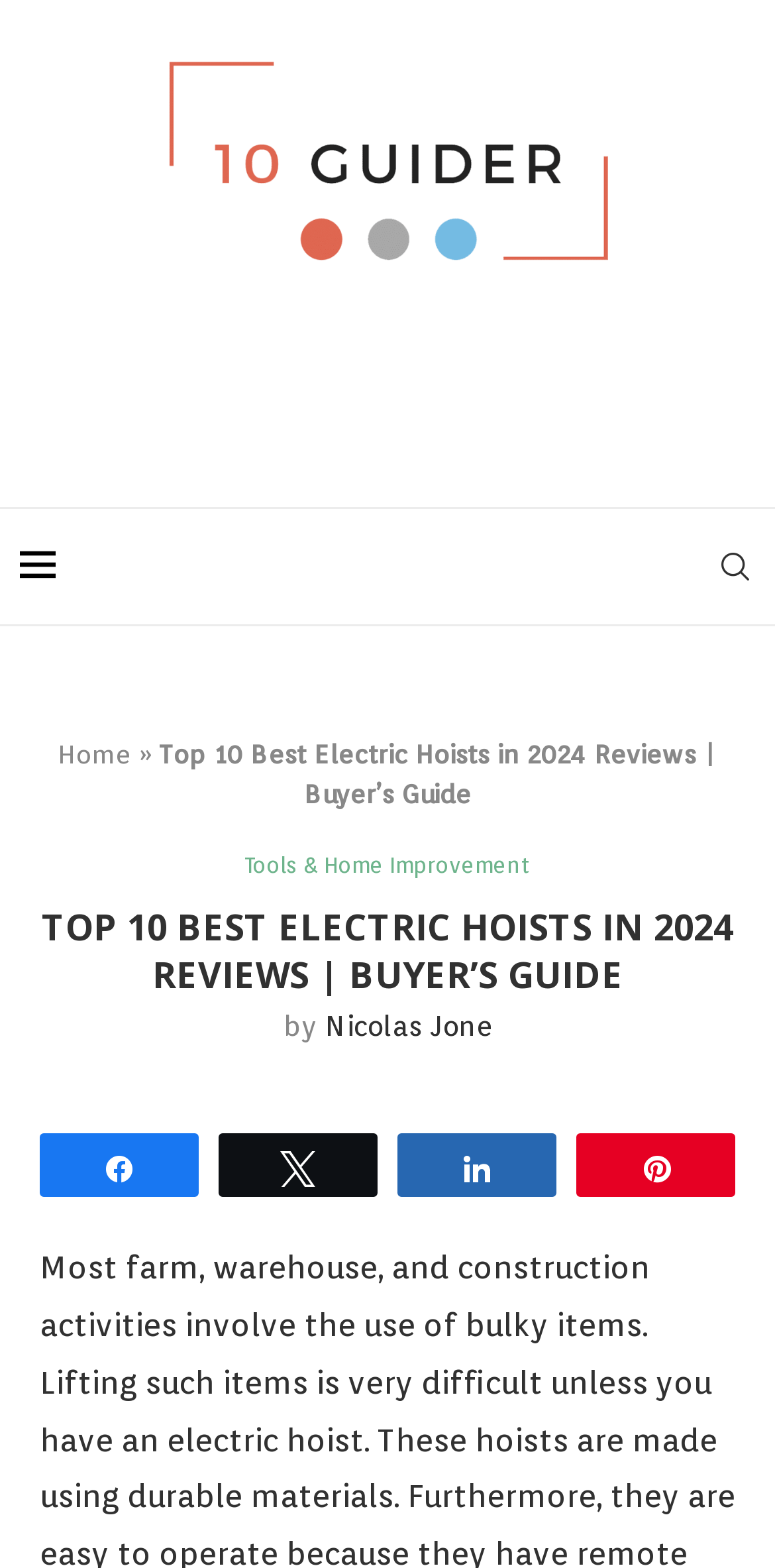From the webpage screenshot, predict the bounding box coordinates (top-left x, top-left y, bottom-right x, bottom-right y) for the UI element described here: Tweet

[0.285, 0.724, 0.485, 0.762]